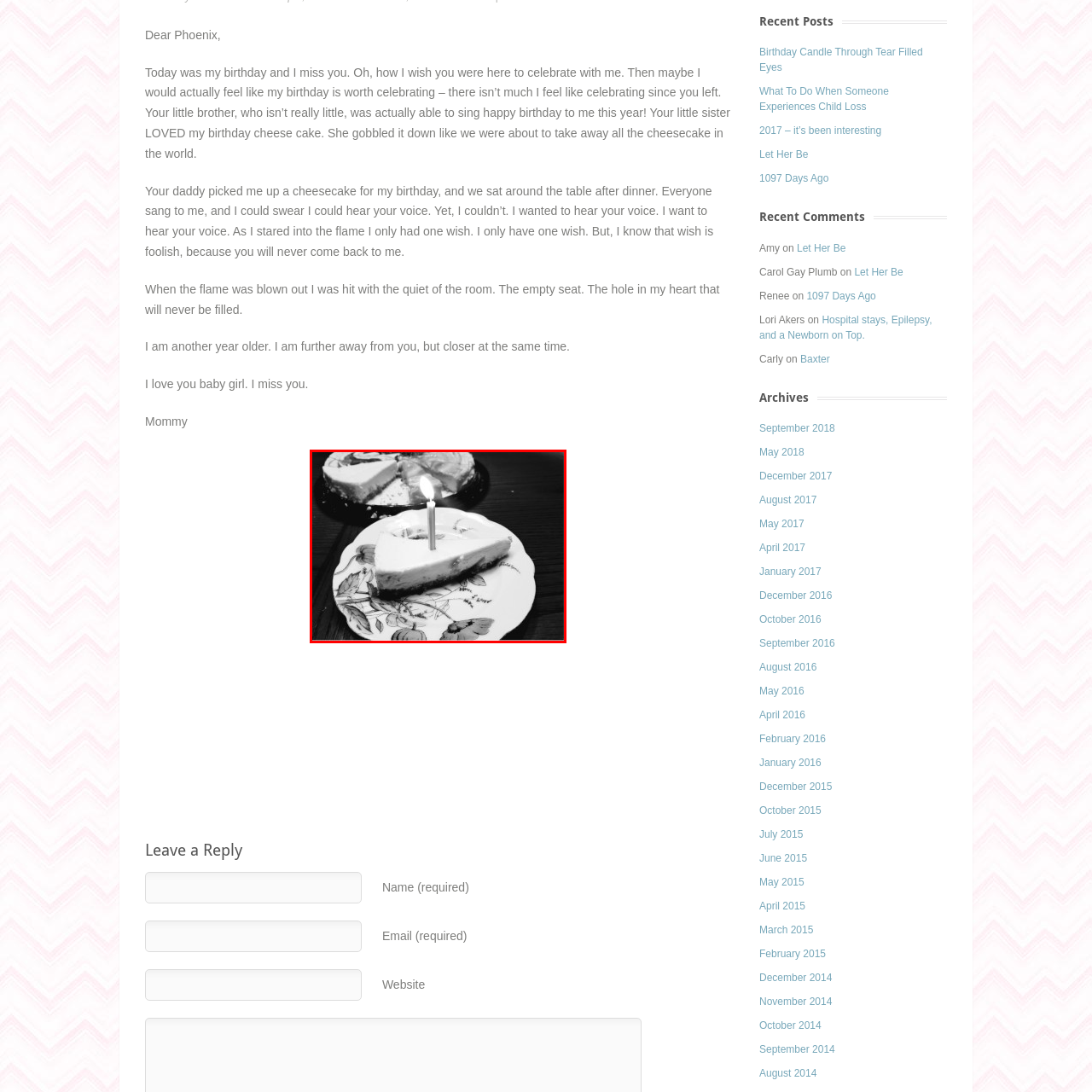View the part of the image surrounded by red, What emotions are tied to the memory of this celebration? Respond with a concise word or phrase.

Bittersweet emotions